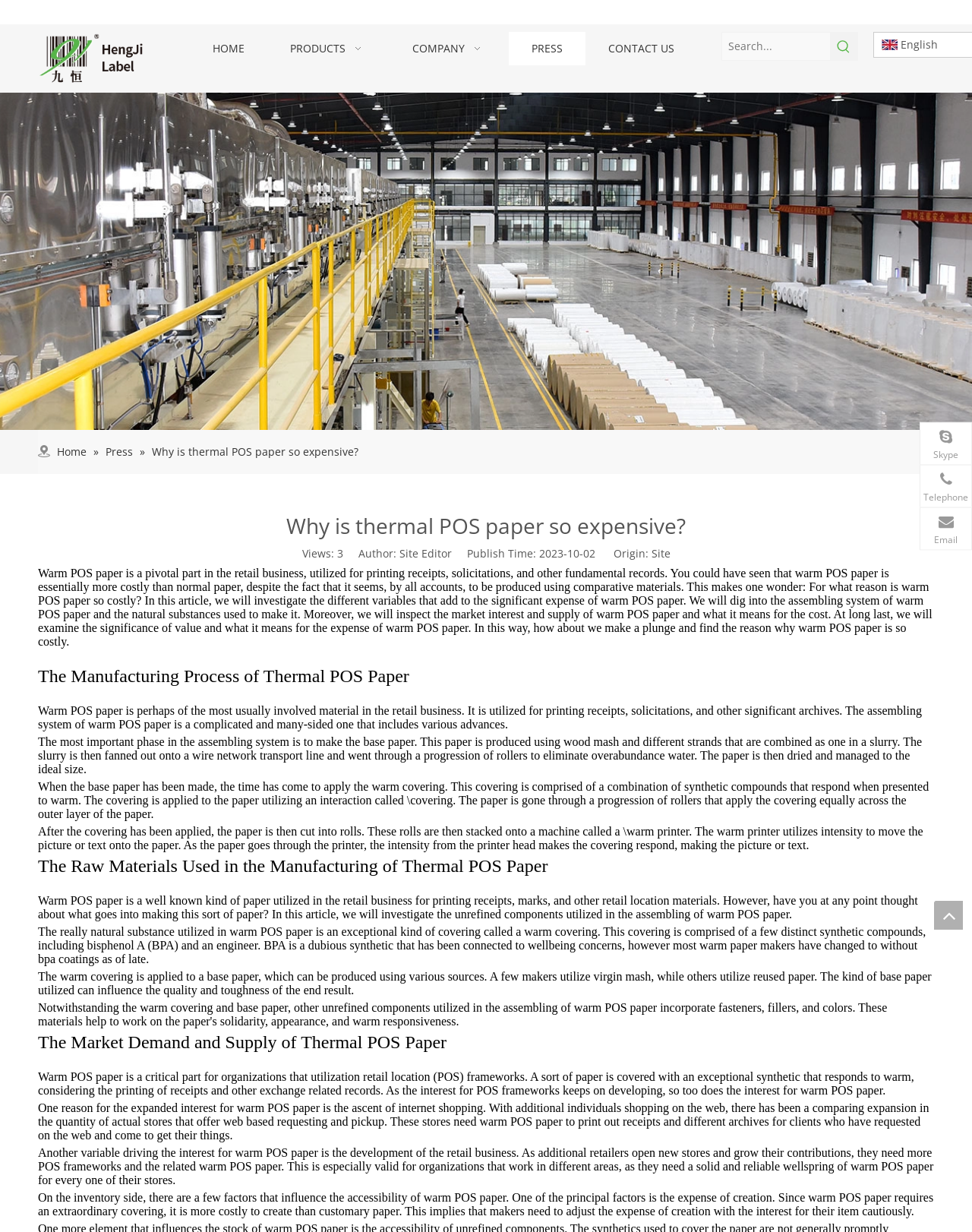Locate the bounding box coordinates of the clickable region to complete the following instruction: "Search for something."

None